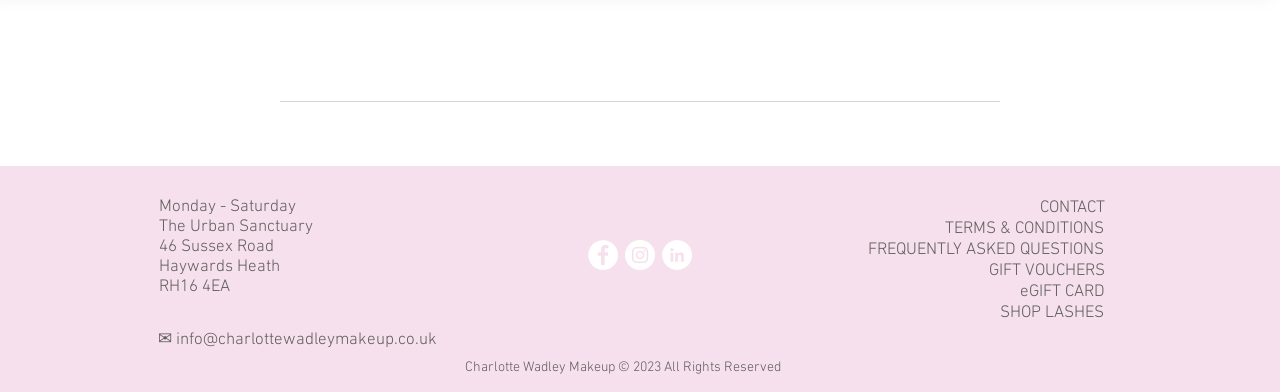Determine the bounding box coordinates for the UI element with the following description: "Terms & Conditions". The coordinates should be four float numbers between 0 and 1, represented as [left, top, right, bottom].

None